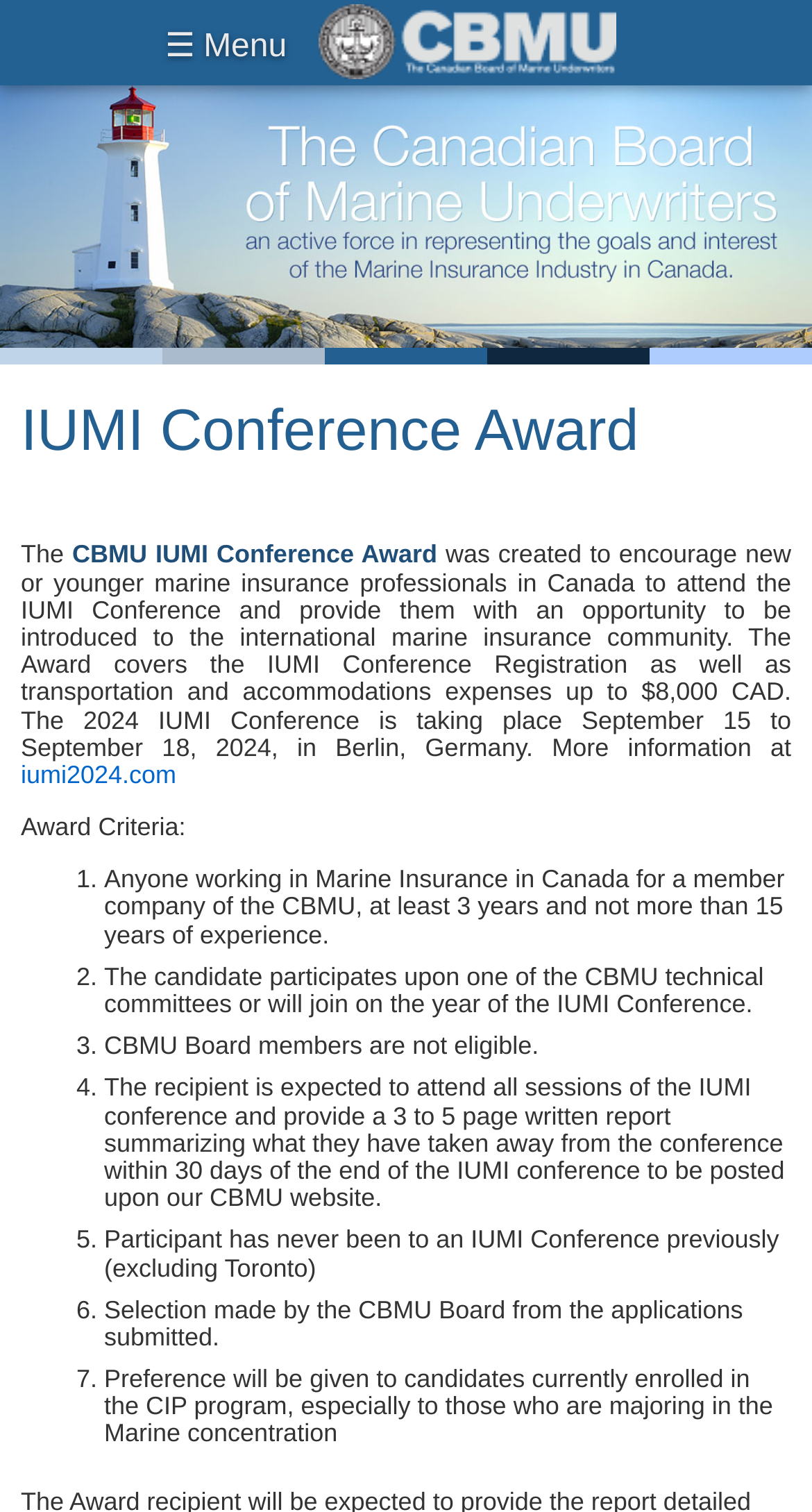How many years of experience are required for the Award? Examine the screenshot and reply using just one word or a brief phrase.

At least 3 and not more than 15